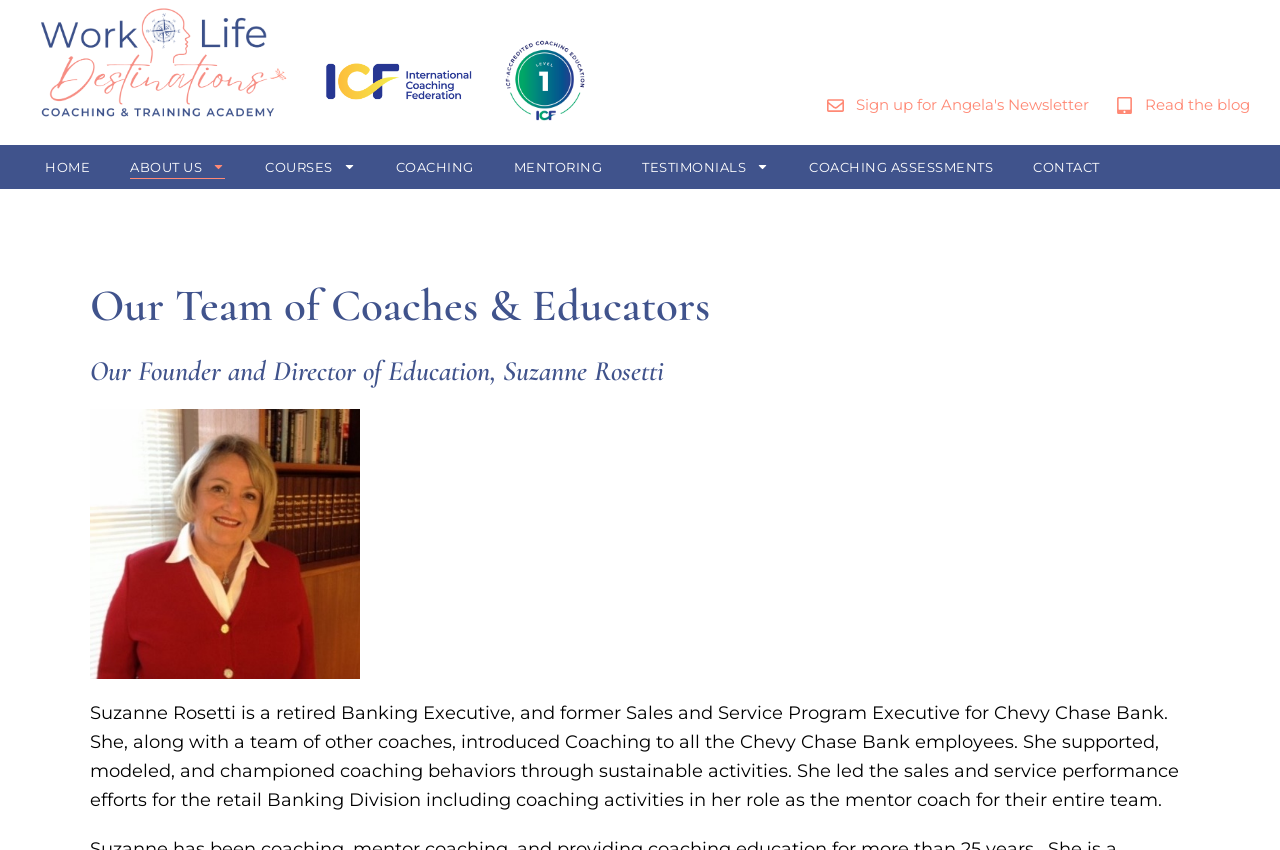Could you determine the bounding box coordinates of the clickable element to complete the instruction: "Learn about ABOUT US"? Provide the coordinates as four float numbers between 0 and 1, i.e., [left, top, right, bottom].

[0.102, 0.182, 0.176, 0.21]